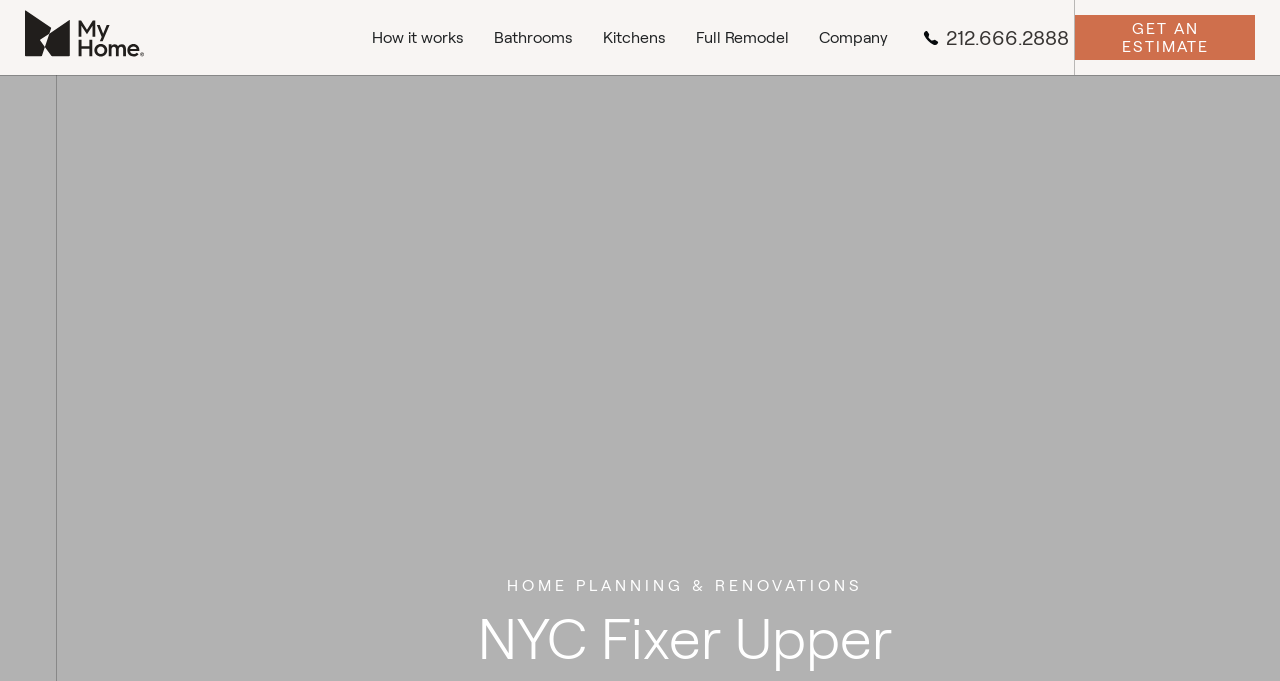Explain the features and main sections of the webpage comprehensively.

The webpage is about MyHome Renovation, a company that helps individuals buy and renovate fixer-upper homes. At the top left corner, there is a logo, which is an image linked to the company's homepage. 

Below the logo, there is a navigation menu with five links: "How it works", "Bathrooms", "Kitchens", "Full Remodel", and "Company". These links are positioned horizontally, with "How it works" on the left and "Company" on the right.

To the right of the navigation menu, there is a phone number "212.666.2888" with a small image beside it. 

Further down, there is a prominent call-to-action button "GET AN ESTIMATE" that takes up a significant portion of the width.

In the lower half of the page, there is a section dedicated to home planning and renovations. The title "HOME PLANNING & RENOVATIONS" is centered, and below it, there is a heading "NYC Fixer Upper" that spans almost the entire width of the page.